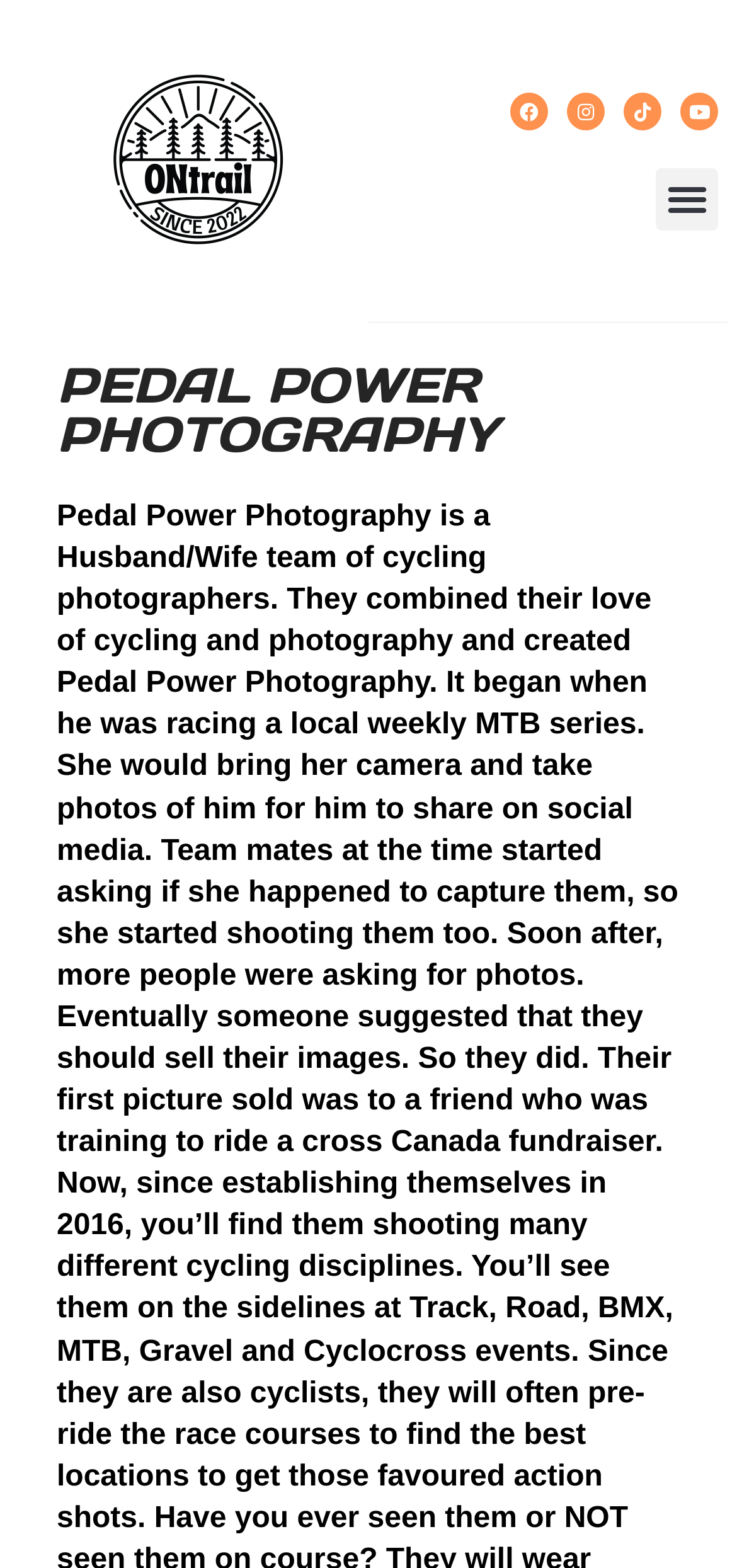Can you give a comprehensive explanation to the question given the content of the image?
How many people were asking for photos initially?

I read the text on the webpage that describes how Pedal Power Photography started, and found that initially, team mates were asking the wife if she happened to capture them, and she started shooting them too.